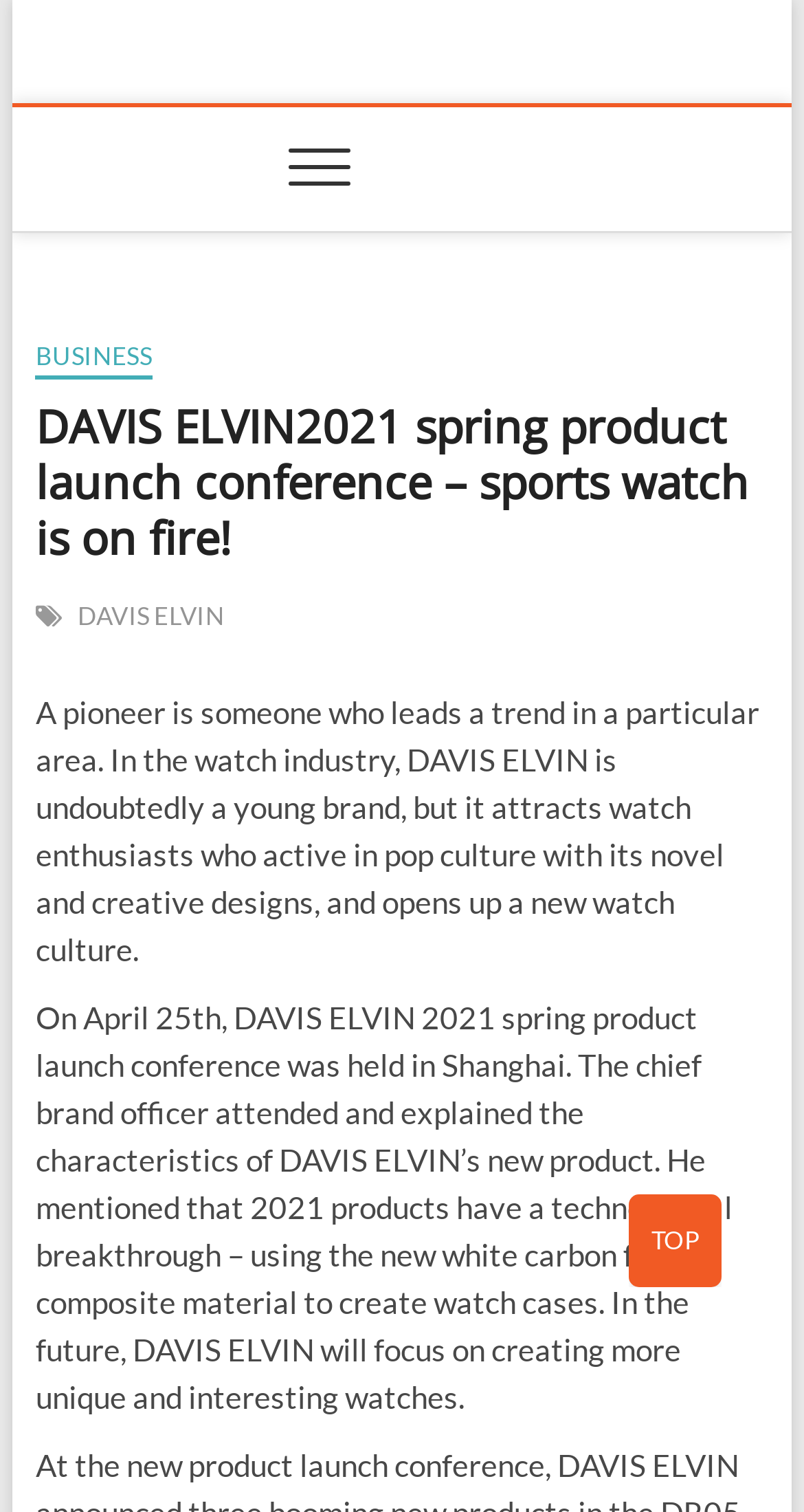What is the material used to create watch cases?
Please provide a single word or phrase based on the screenshot.

white carbon fiber composite